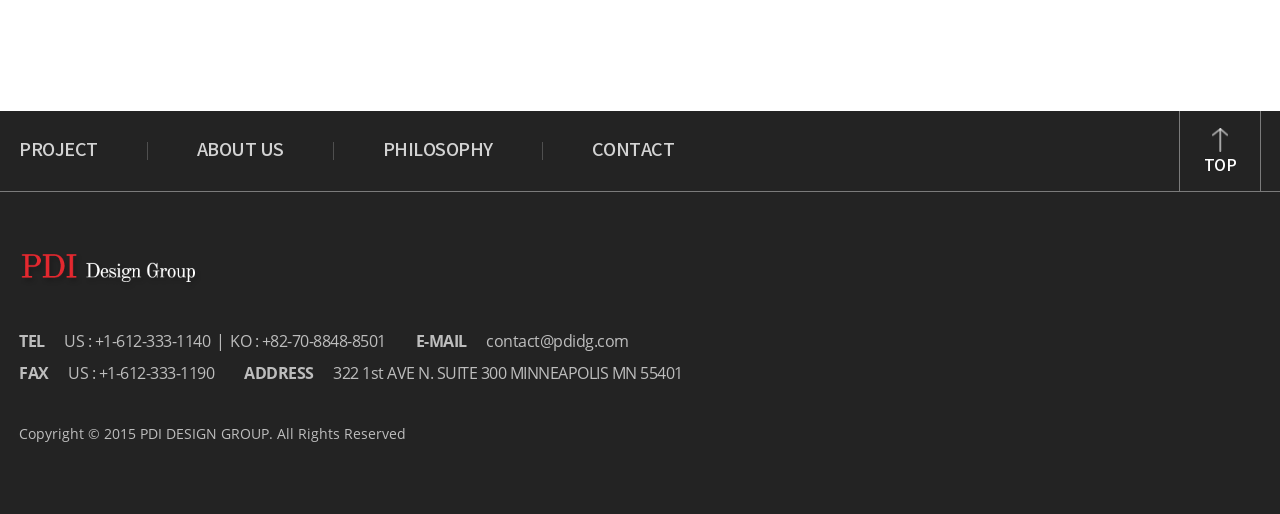Given the element description ABOUT US, specify the bounding box coordinates of the corresponding UI element in the format (top-left x, top-left y, bottom-right x, bottom-right y). All values must be between 0 and 1.

[0.154, 0.277, 0.222, 0.312]